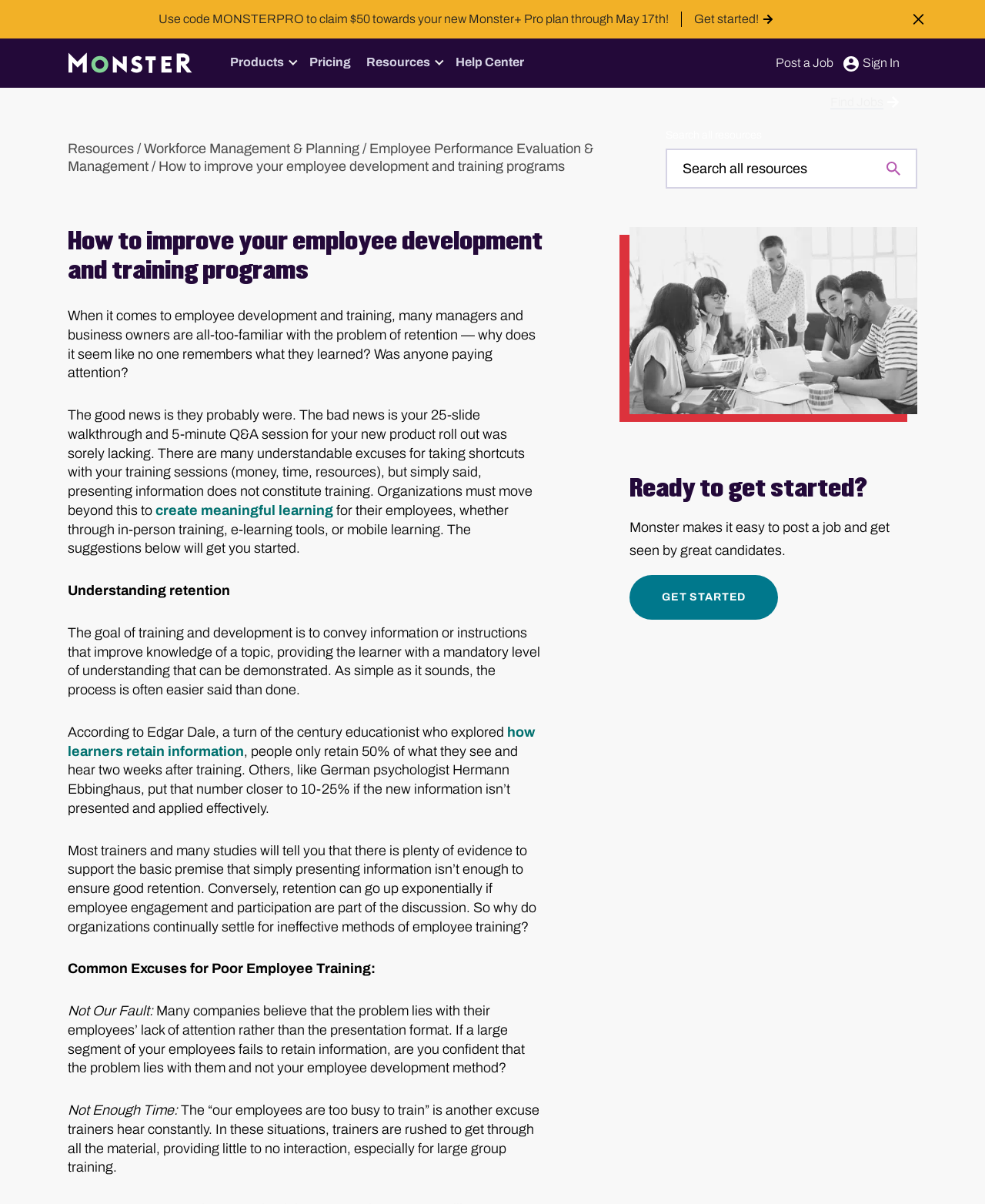Please provide a brief answer to the question using only one word or phrase: 
What is the purpose of the search box?

Search all resources